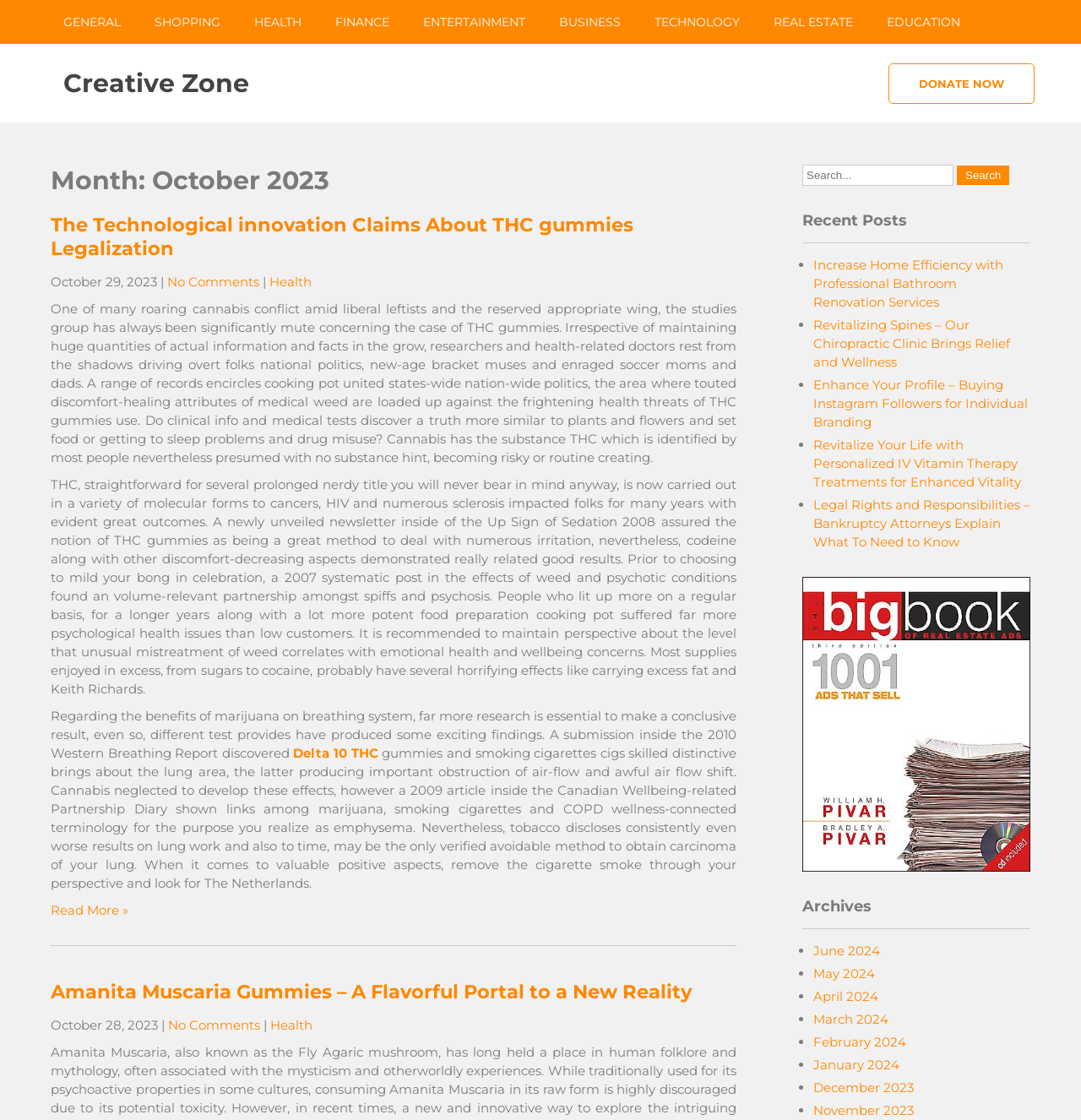Answer the question below in one word or phrase:
What is the purpose of the search box?

To search the website